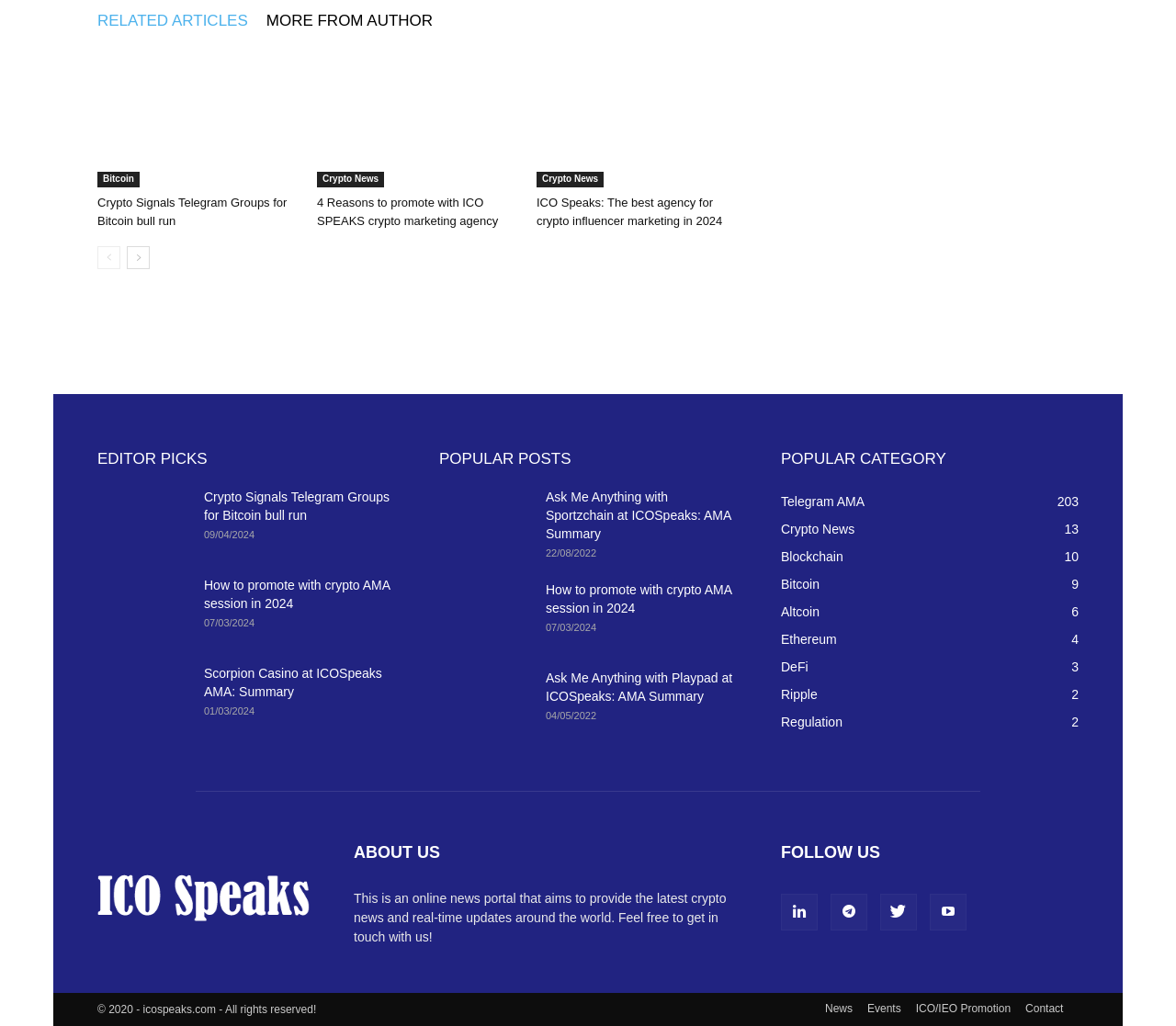Please find the bounding box coordinates of the element that needs to be clicked to perform the following instruction: "Go to 'next-page'". The bounding box coordinates should be four float numbers between 0 and 1, represented as [left, top, right, bottom].

[0.108, 0.24, 0.127, 0.262]